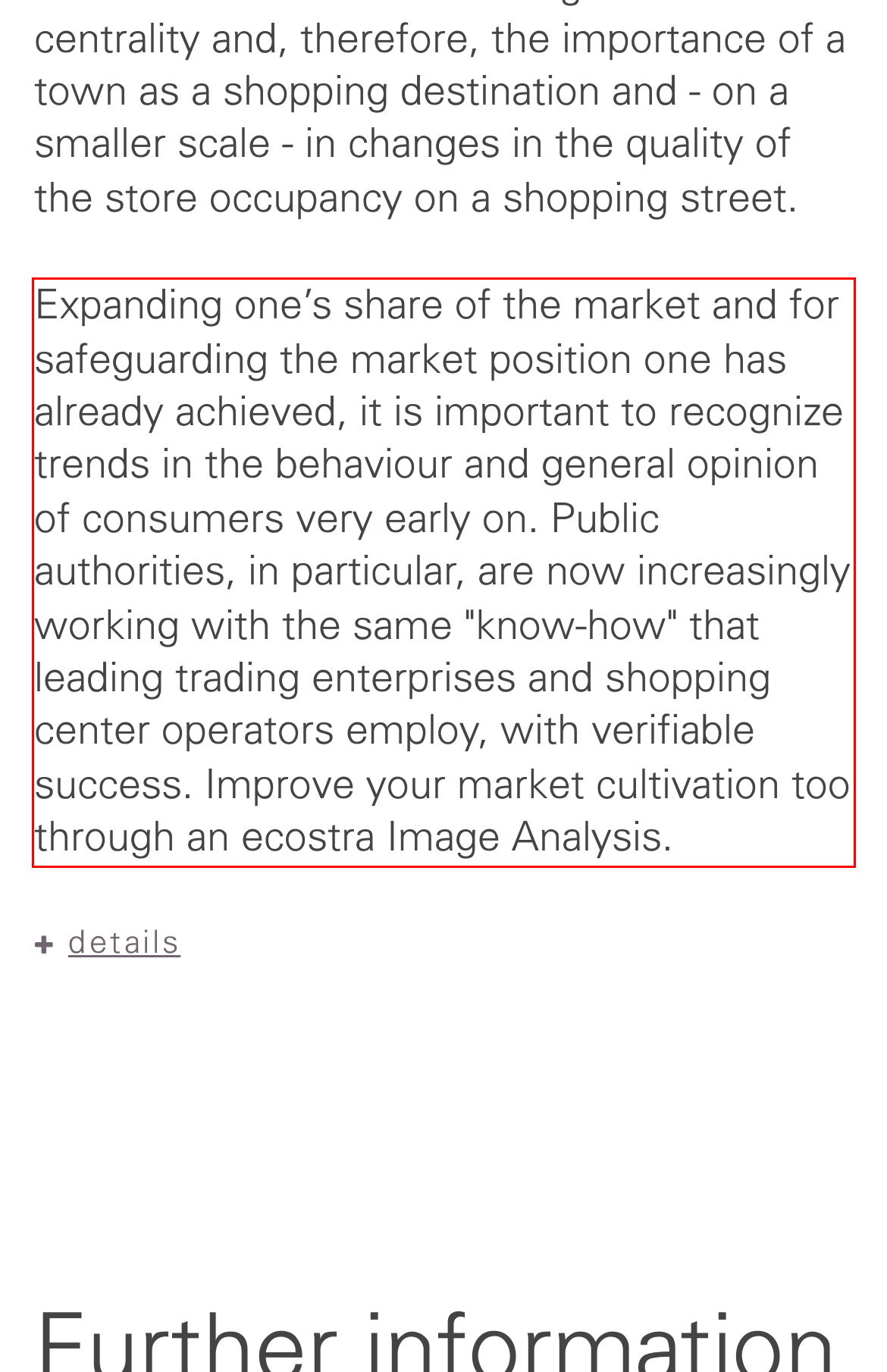Examine the webpage screenshot and use OCR to recognize and output the text within the red bounding box.

Expanding one's share of the market and for safeguarding the market position one has already achieved, it is important to recognize trends in the behaviour and general opinion of consumers very early on. Public authorities, in particular, are now increasingly working with the same "know-how" that leading trading enterprises and shopping center operators employ, with verifiable success. Improve your market cultivation too through an ecostra Image Analysis.